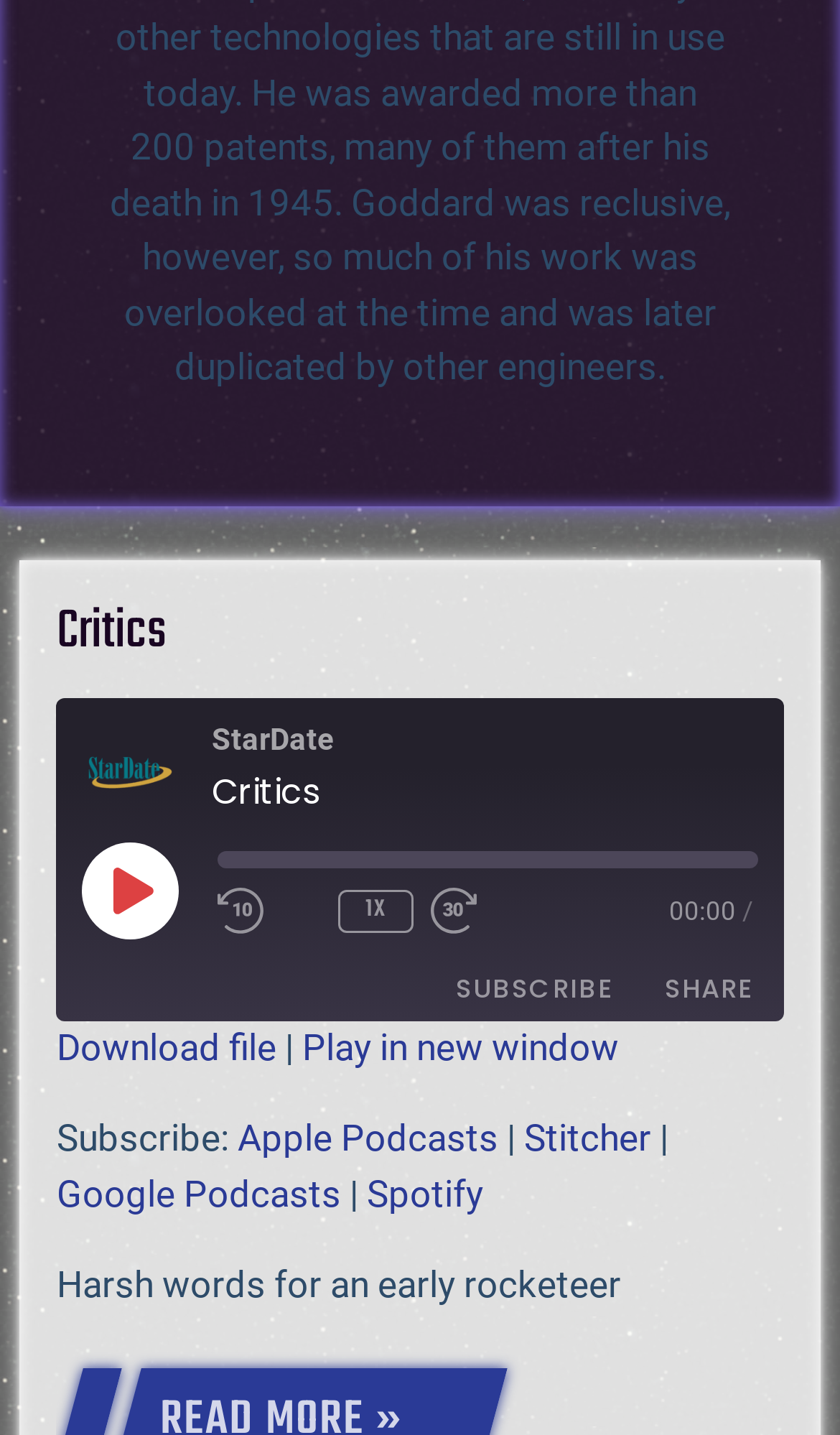Please find the bounding box coordinates of the clickable region needed to complete the following instruction: "Click the Copy Episode URL button". The bounding box coordinates must consist of four float numbers between 0 and 1, i.e., [left, top, right, bottom].

[0.846, 0.815, 0.915, 0.862]